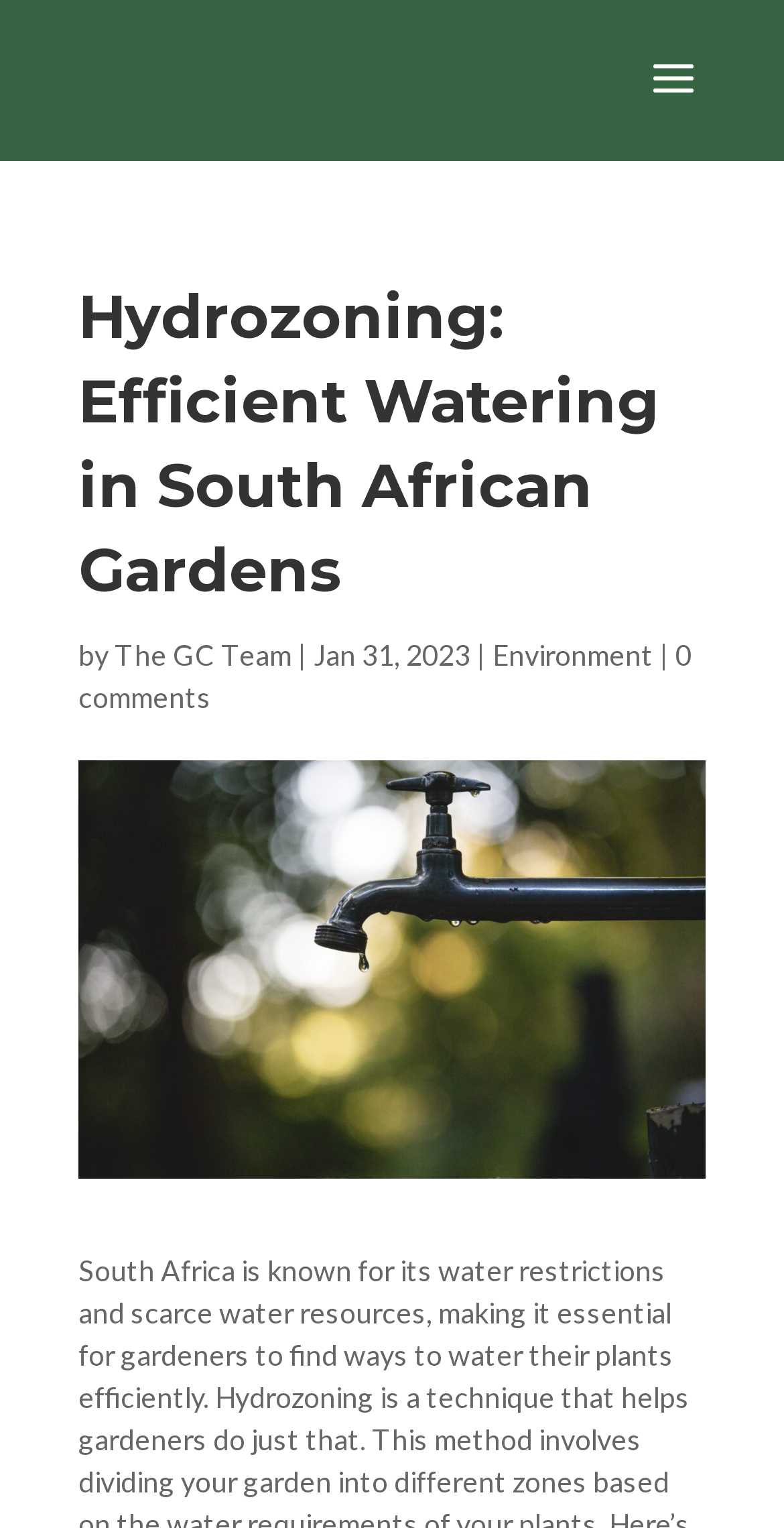Identify the bounding box coordinates for the UI element described as: "The GC Team". The coordinates should be provided as four floats between 0 and 1: [left, top, right, bottom].

[0.146, 0.417, 0.372, 0.44]